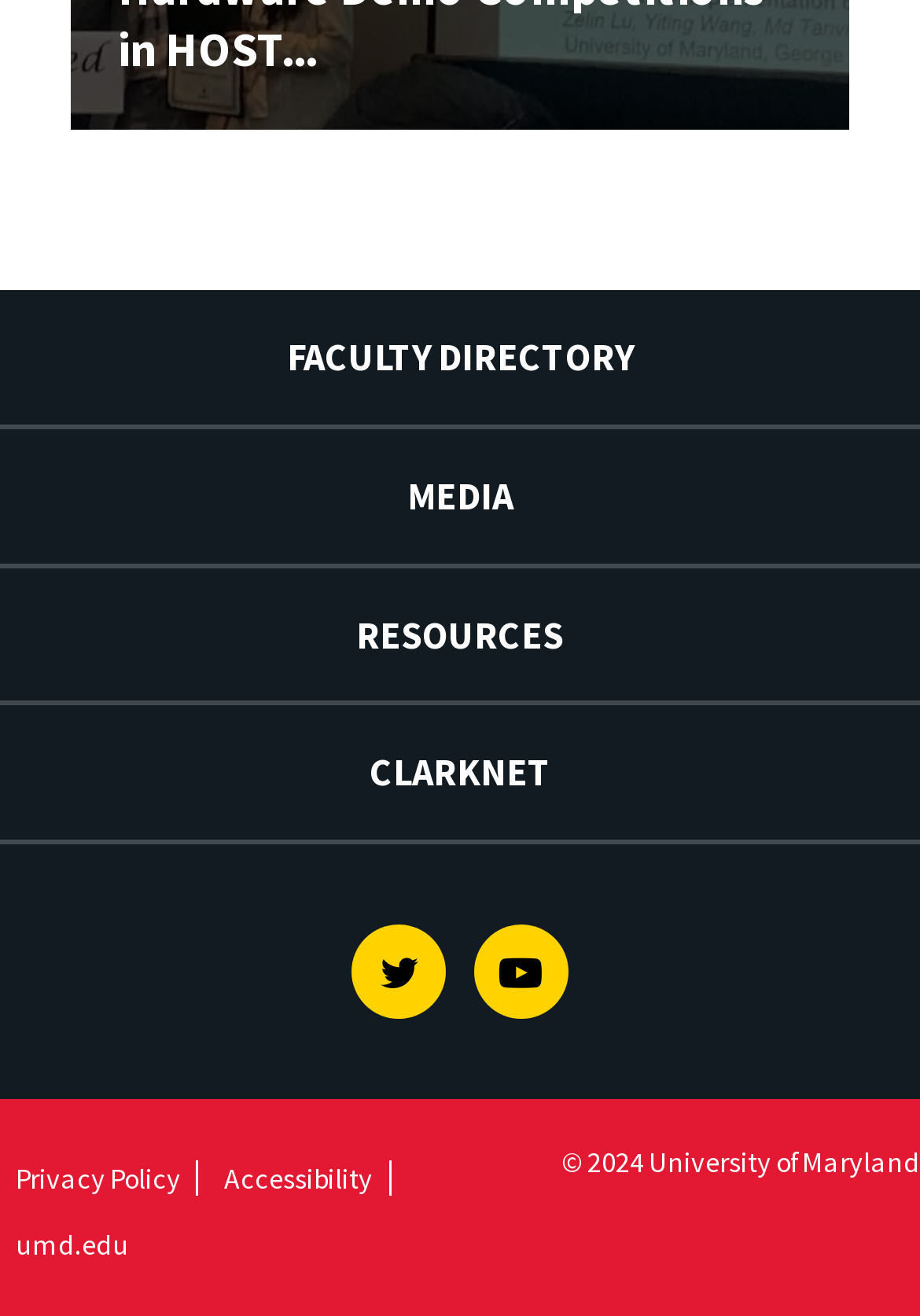Please examine the image and provide a detailed answer to the question: What is the purpose of the 'Accessibility' link?

I inferred that the 'Accessibility' link is likely to provide information or resources related to accessibility, possibly for users with disabilities, based on its name and location in the footer section.